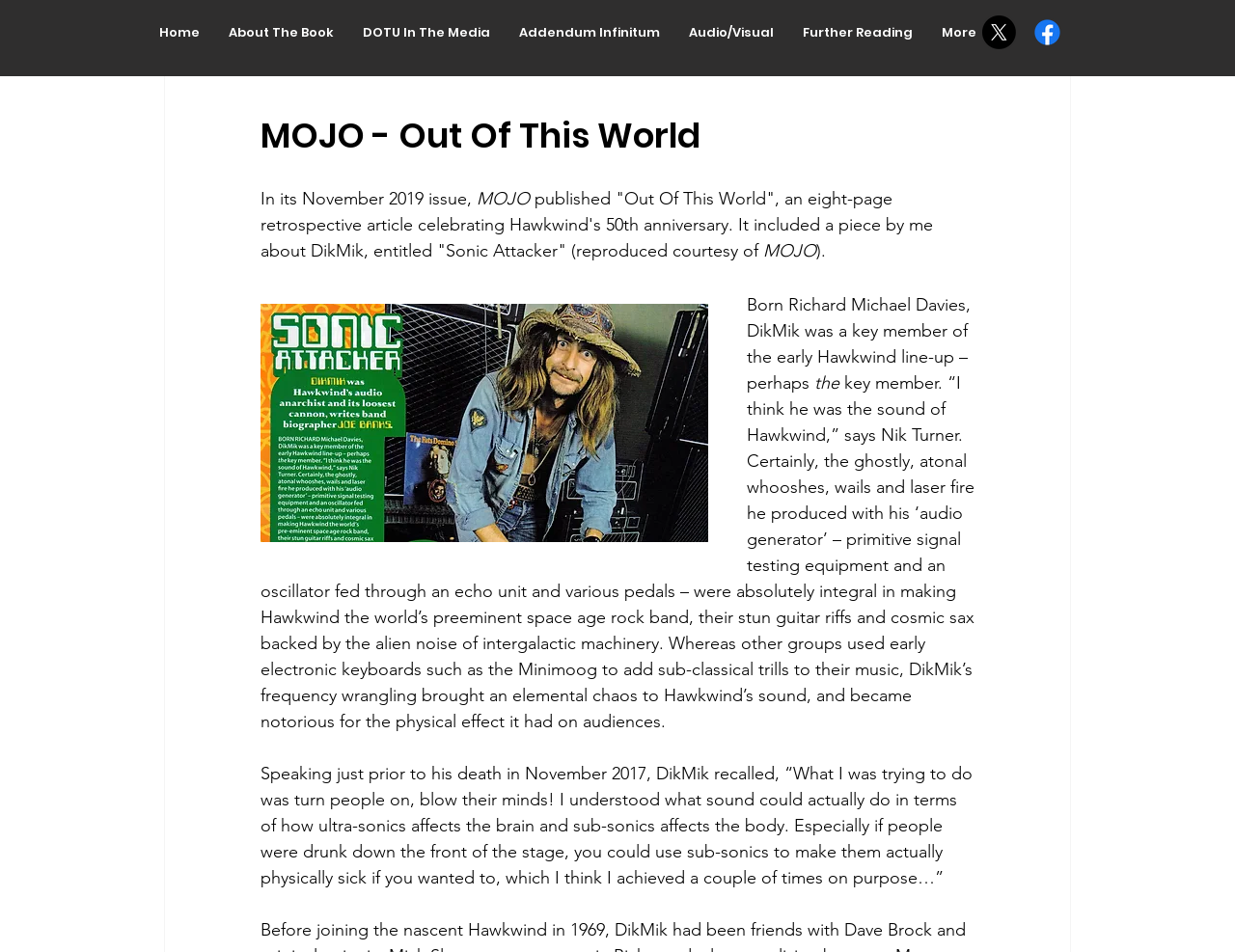Can you find and generate the webpage's heading?

MOJO - Out Of This World